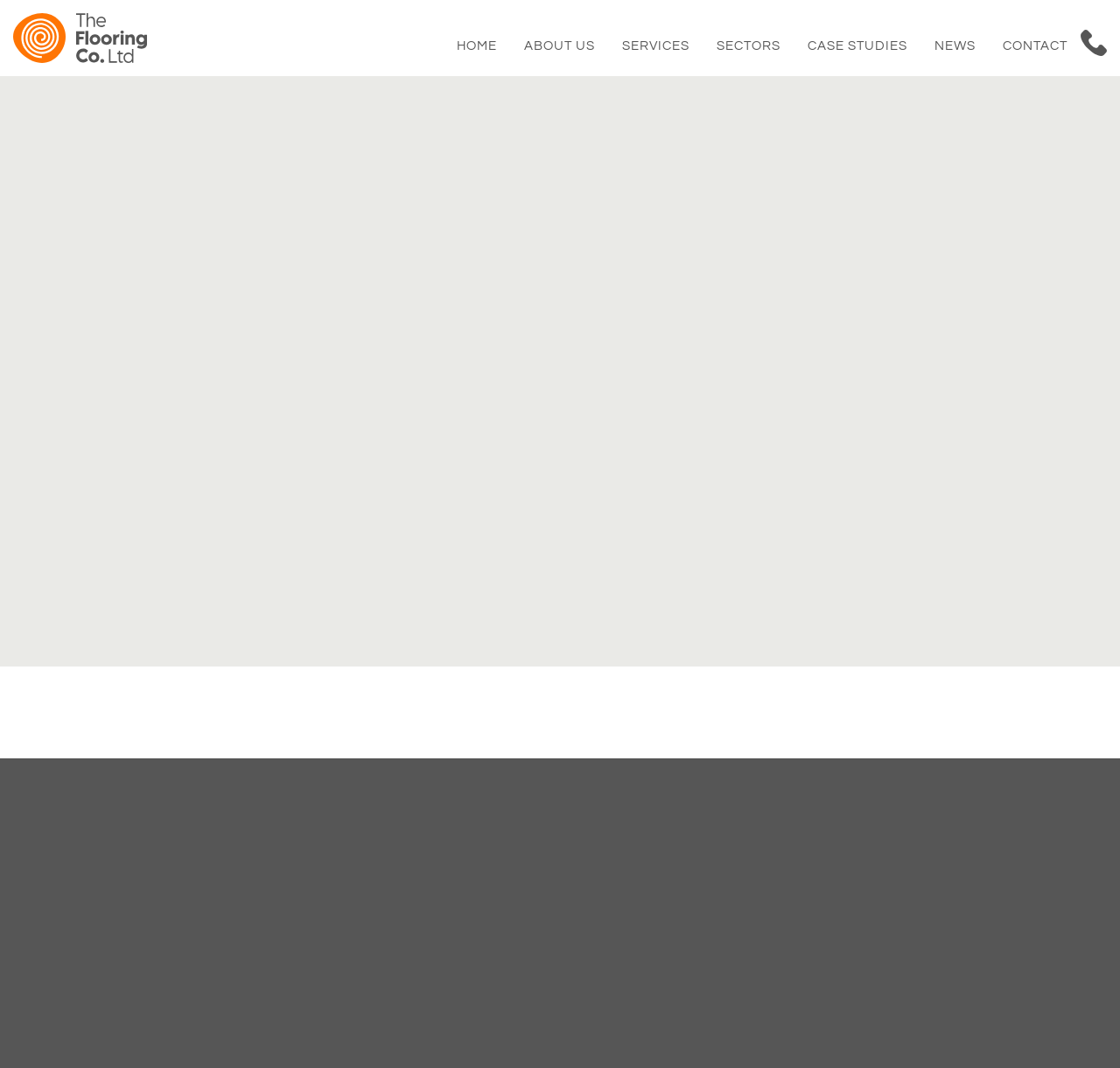Using the description "parent_node: Skip to content", locate and provide the bounding box of the UI element.

[0.965, 0.028, 0.988, 0.059]